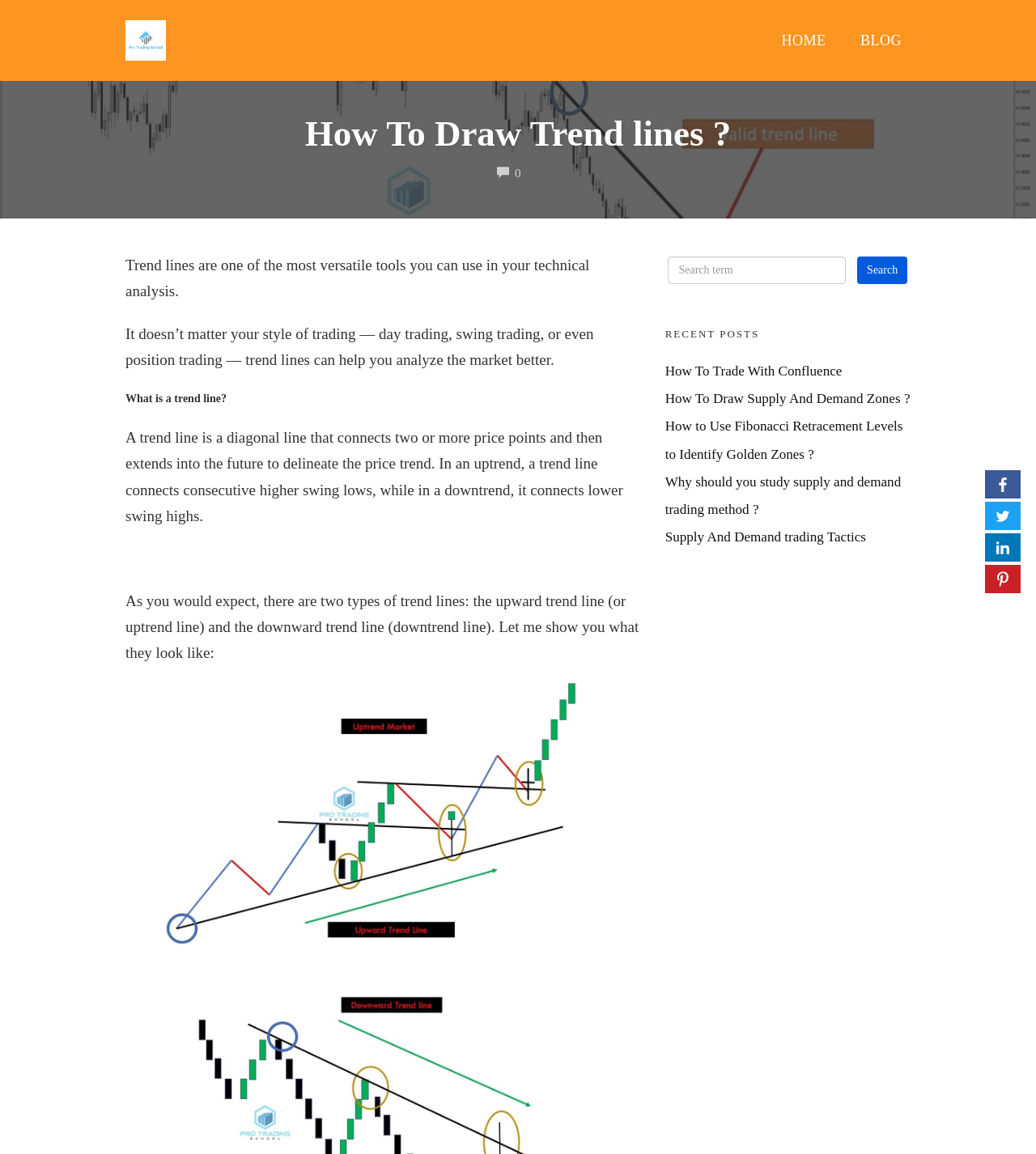Respond to the question below with a single word or phrase:
What is a trend line?

Diagonal line connecting price points